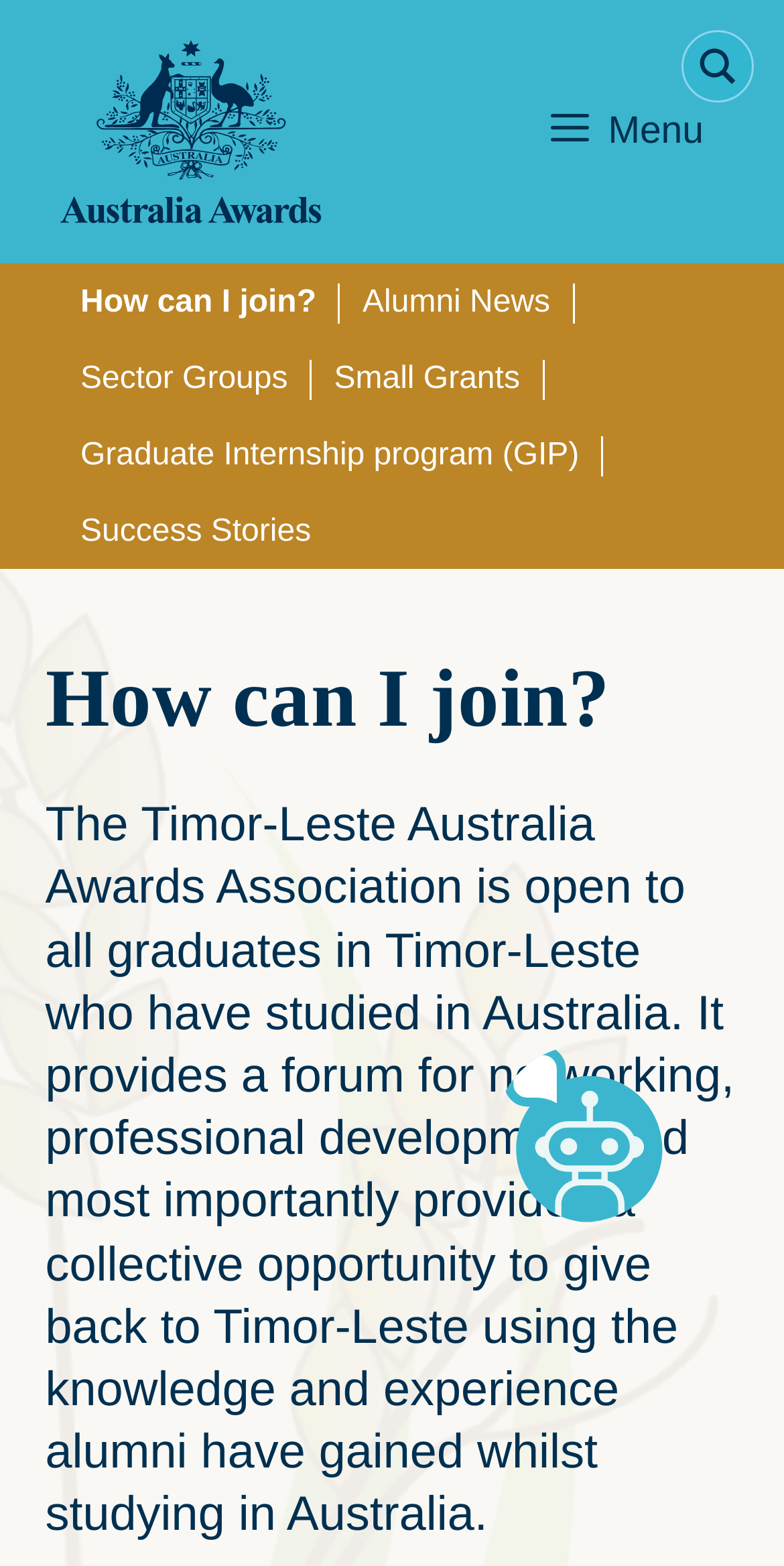Is the chatbot button visible?
Answer briefly with a single word or phrase based on the image.

Yes